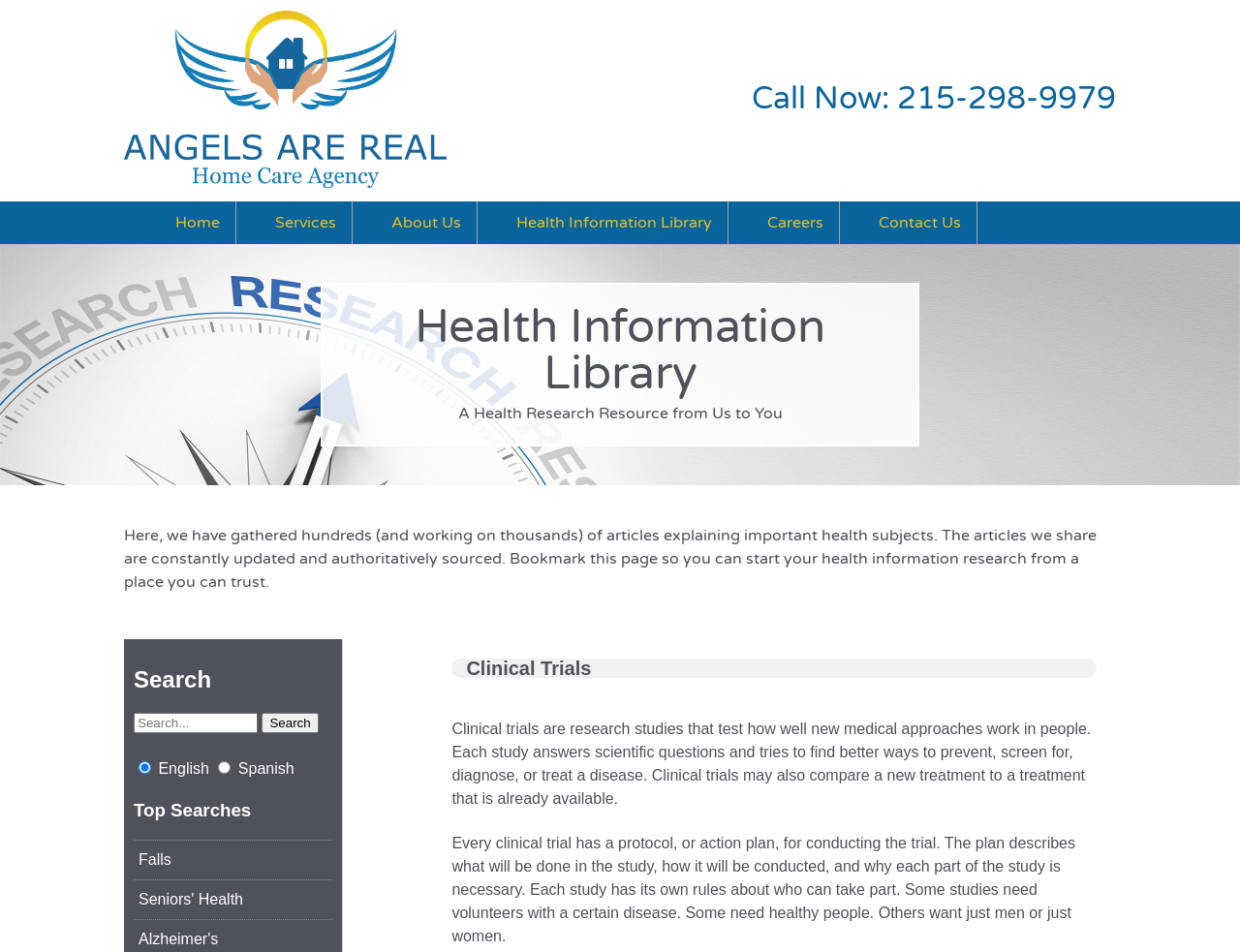Given the description "alt="Home Care Logo"", provide the bounding box coordinates of the corresponding UI element.

[0.1, 0.182, 0.36, 0.202]